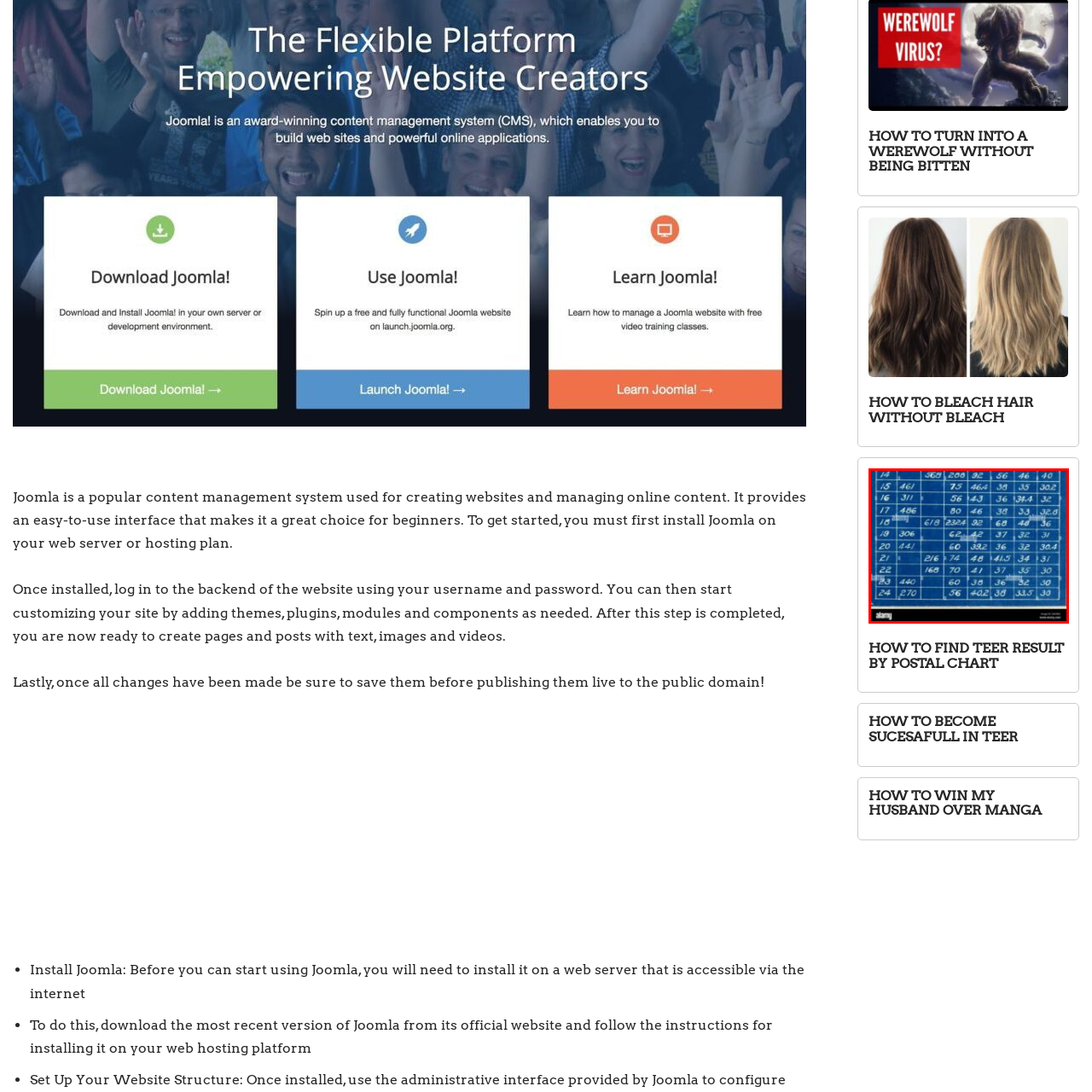Carefully describe the image located within the red boundary.

The image presents a detailed chart featuring rows and columns filled with numerical data, likely indicating statistical information or measurements. The background is a deep blue, providing a stark contrast to the white text. Each row begins with a number that appears to be an index or identifier, followed by multiple columns of figures that may represent various metrics such as scores, rates, or other quantitative measures. This type of data presentation is common in analysis reports, studies, or academic resources, where clarity and comparison of numerical values are essential. The specific context of this chart might relate to assessments, evaluations, or results in a particular field, but without additional information, the exact content remains open to interpretation.